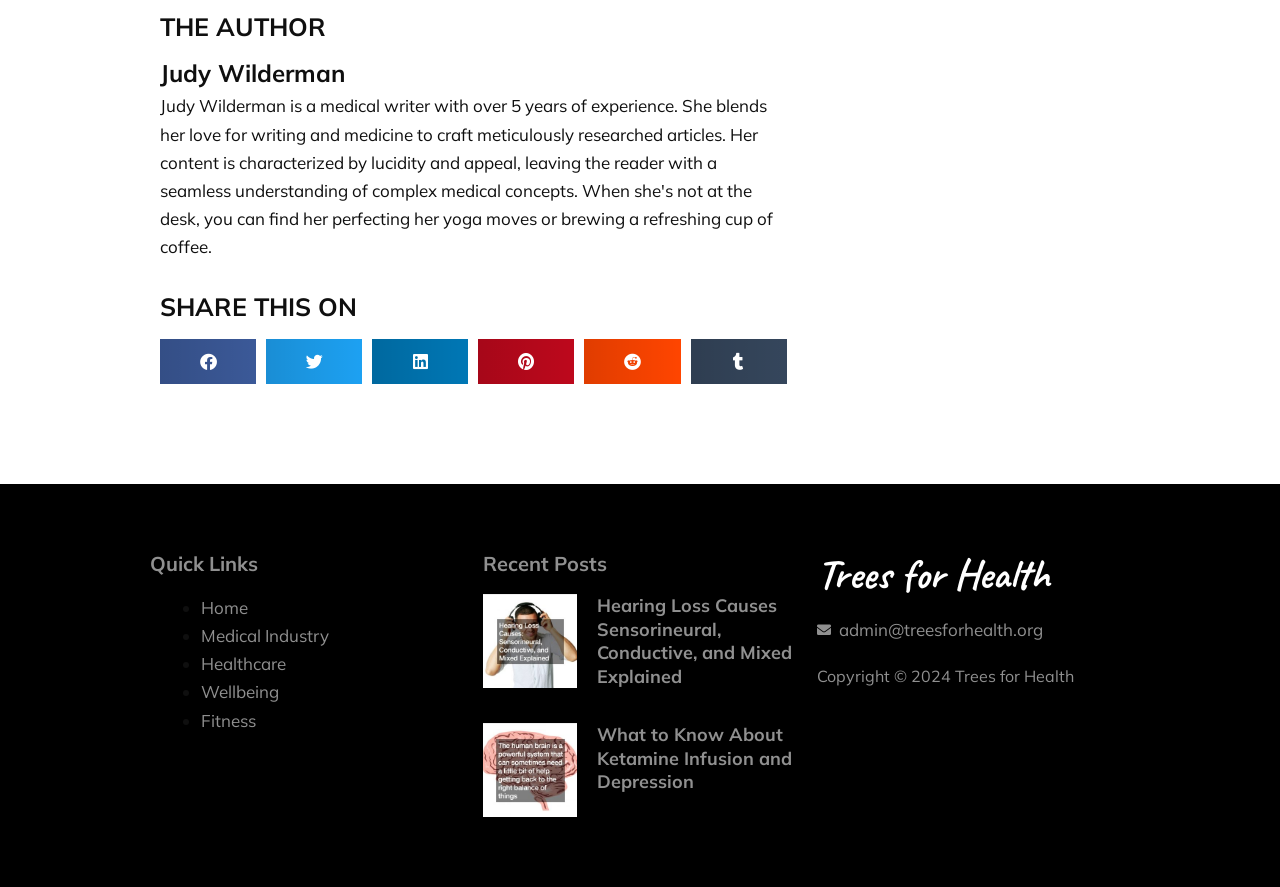Please provide the bounding box coordinates for the element that needs to be clicked to perform the instruction: "Go to Home". The coordinates must consist of four float numbers between 0 and 1, formatted as [left, top, right, bottom].

[0.157, 0.673, 0.194, 0.697]